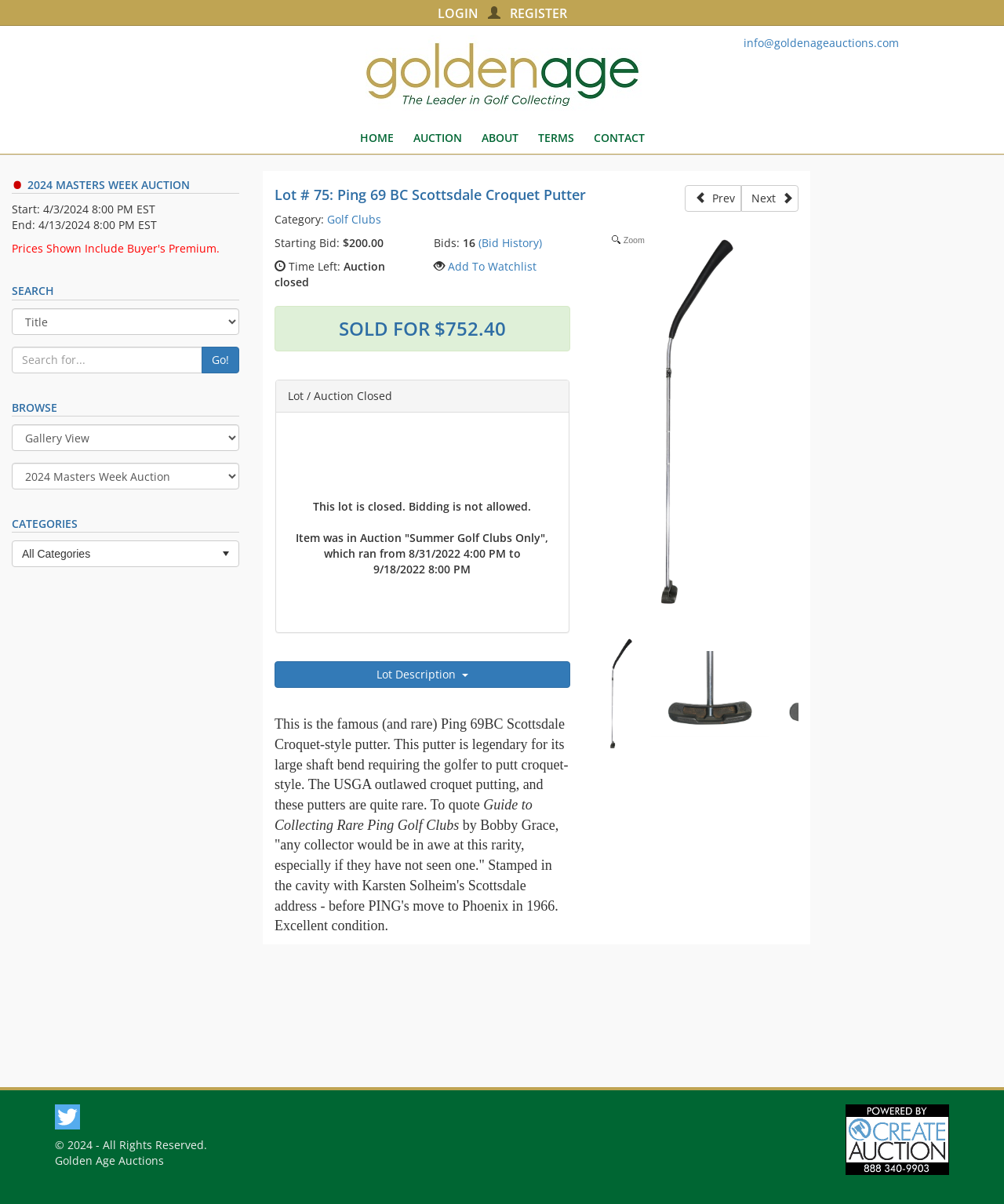How many bids were placed on the lot?
Please interpret the details in the image and answer the question thoroughly.

The number of bids placed on the lot can be found in the lot description section, where it is written as 'Bids: 16'.